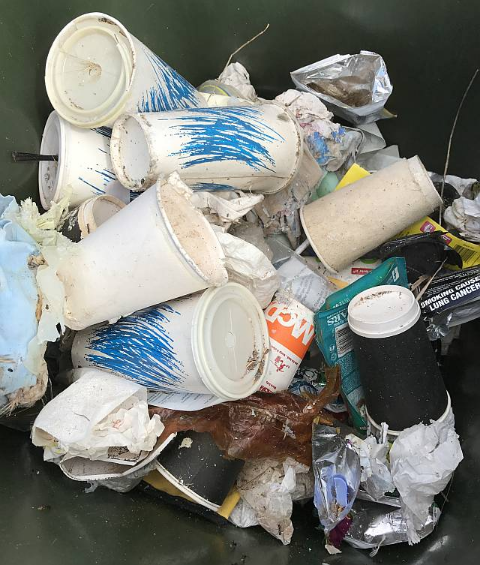Detail every significant feature and component of the image.

The image depicts a disorganized pile of litter, primarily consisting of discarded, throw-away cups and assorted waste. The cups are predominantly white, with some featuring blue designs, indicating they were likely used for beverages. Among the debris, various types of trash, including paper and plastic wrappings, are visible. This accumulation of refuse highlights the consequences of littering and raises questions about individual responsibility towards proper waste management. The scene serves as a stark reminder of the broader environmental impact associated with consumer habits, linking to discussions about ethical behavior and community standards, as emphasized in the surrounding text regarding the importance of teaching children about ethics in relation to pollution and littering.